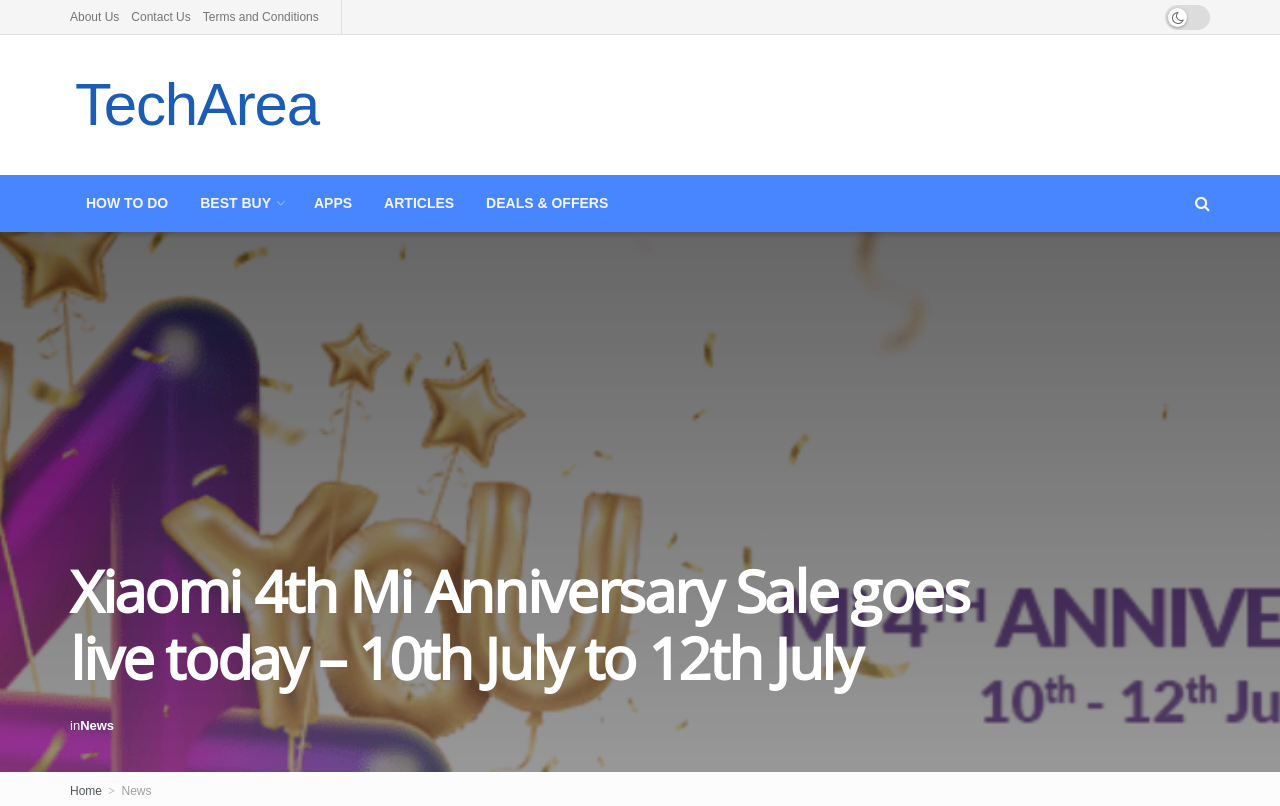Determine the bounding box coordinates for the clickable element to execute this instruction: "view news". Provide the coordinates as four float numbers between 0 and 1, i.e., [left, top, right, bottom].

[0.063, 0.89, 0.089, 0.909]